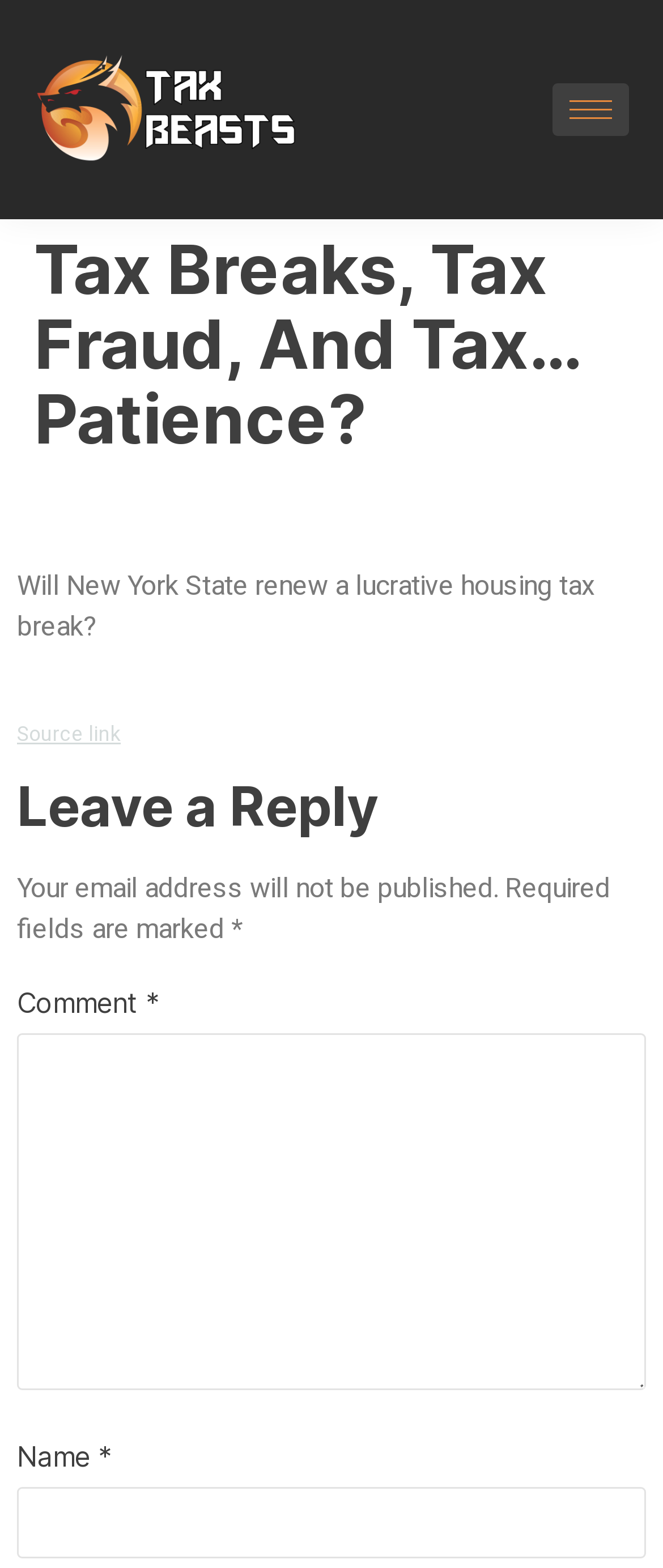What is the subject of the article?
Please respond to the question with as much detail as possible.

The subject of the article can be determined by looking at the static text 'Will New York State renew a lucrative housing tax break?' which is a prominent element on the webpage.